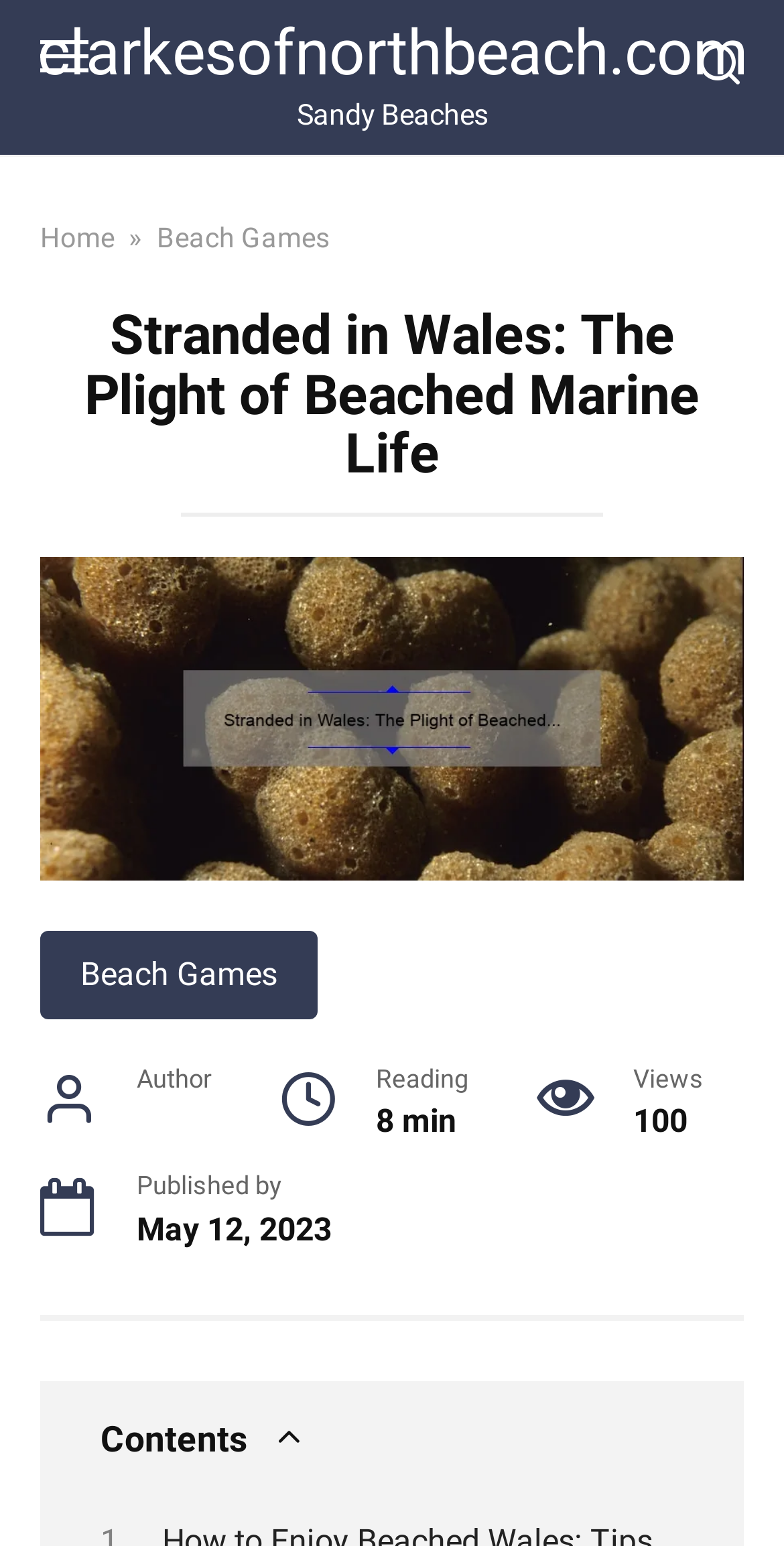Please answer the following question using a single word or phrase: 
How long does it take to read the article?

8 min